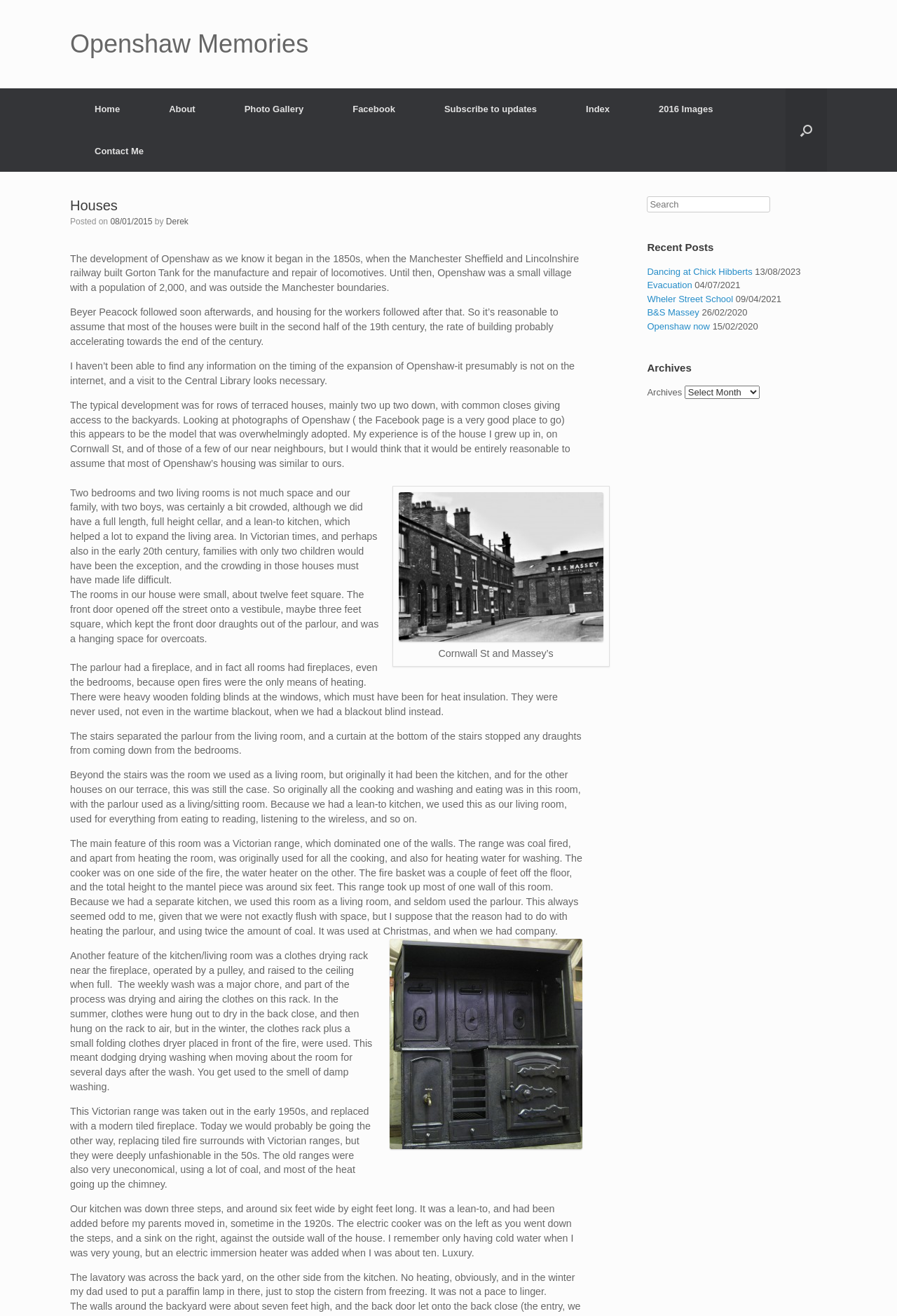Find the bounding box coordinates for the HTML element described in this sentence: "parent_node: Cornwall St and Massey’s". Provide the coordinates as four float numbers between 0 and 1, in the format [left, top, right, bottom].

[0.444, 0.481, 0.673, 0.489]